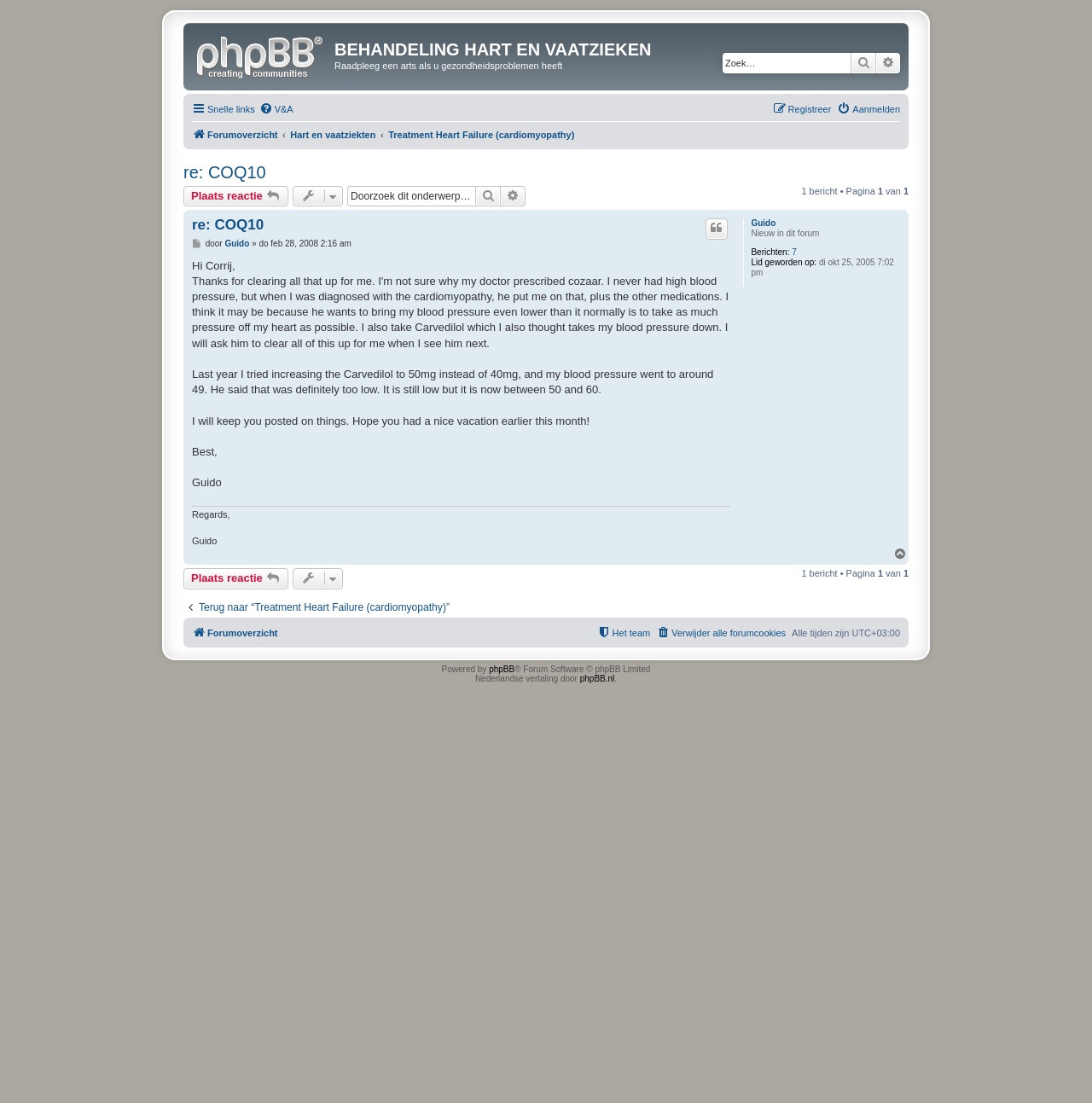Identify the bounding box coordinates for the UI element described as: "Hart en vaatziekten".

[0.266, 0.113, 0.344, 0.132]